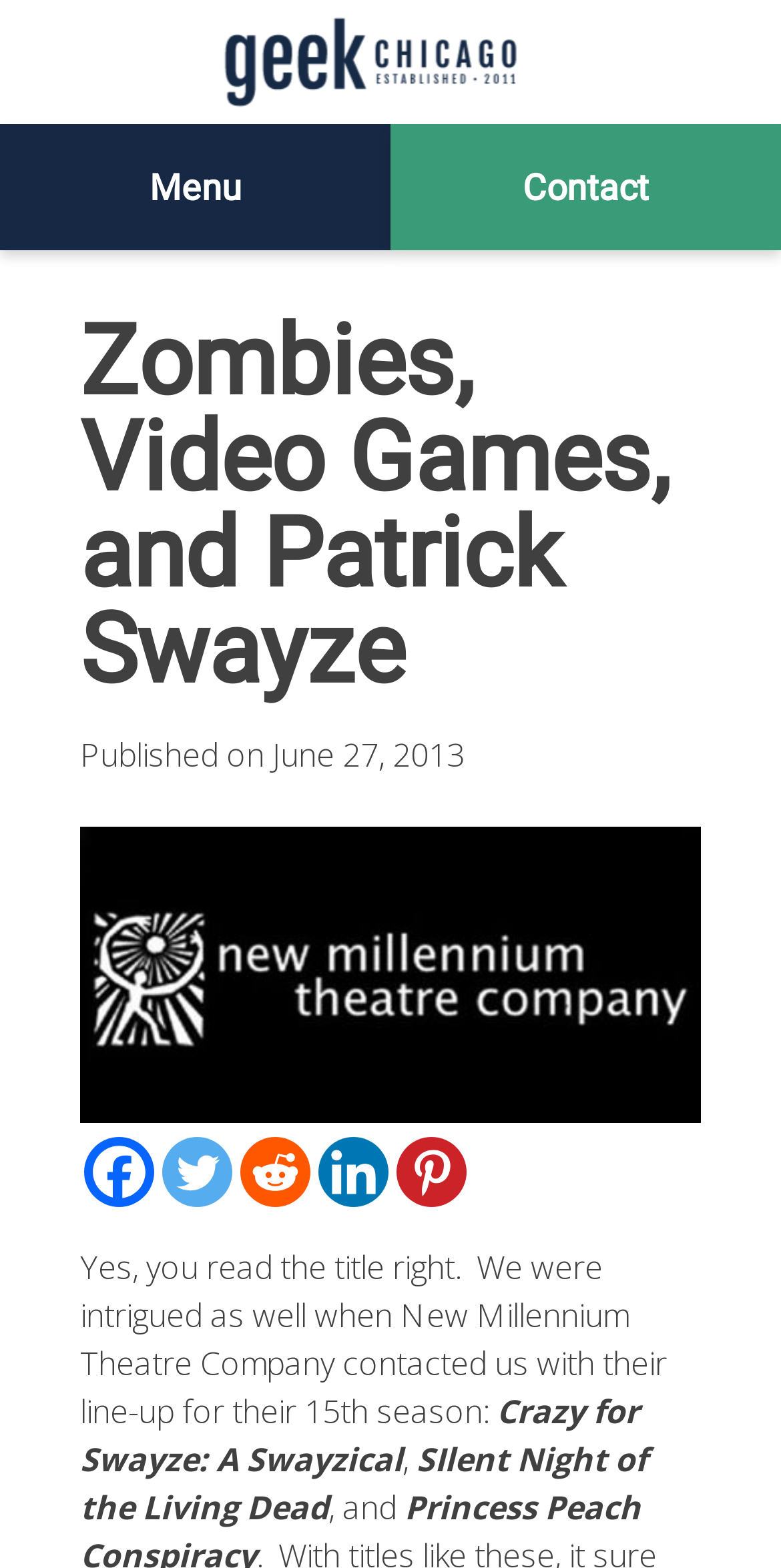Reply to the question with a brief word or phrase: What is the name of the first play mentioned?

Crazy for Swayze: A Swayzical